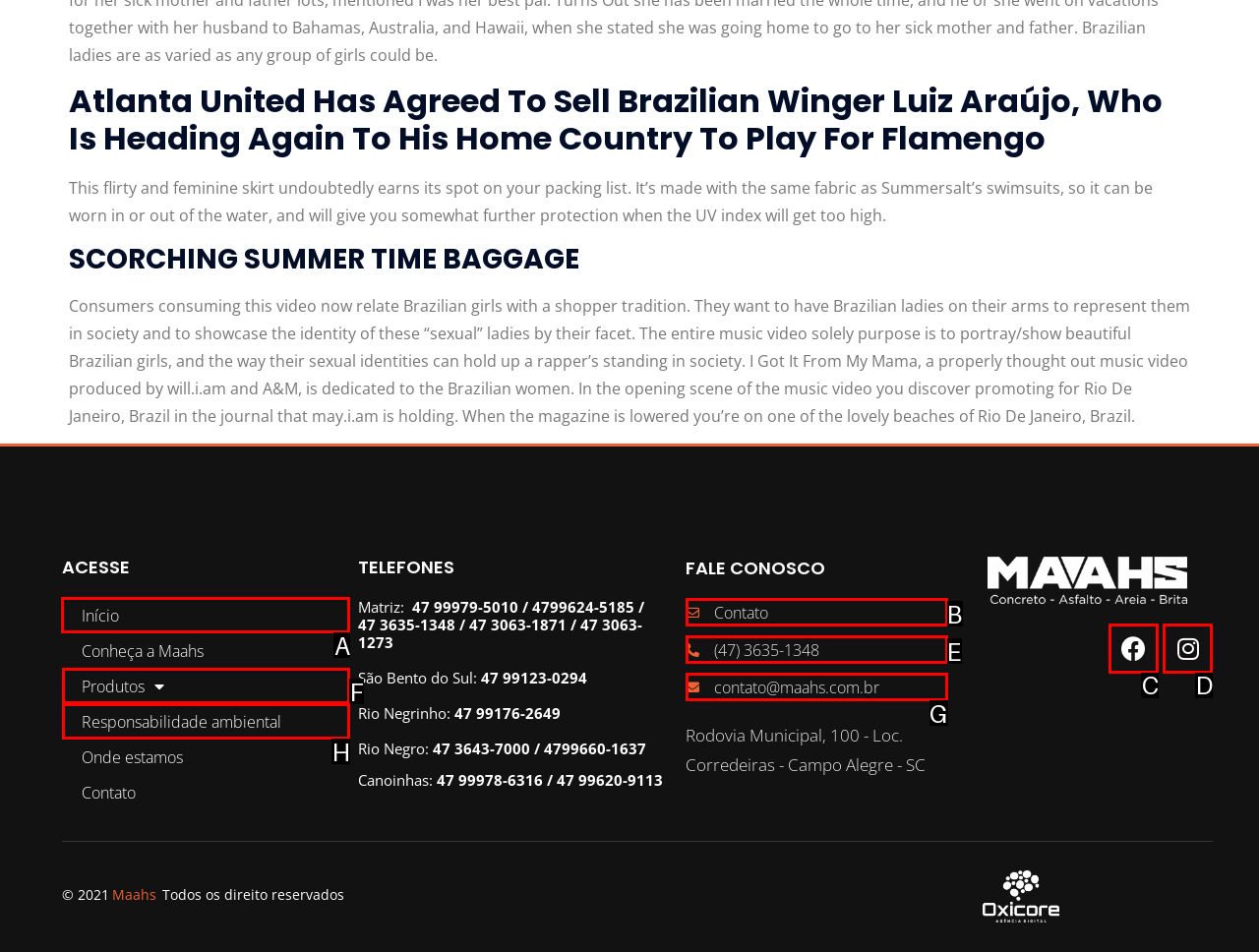Find the appropriate UI element to complete the task: Visit Facebook page. Indicate your choice by providing the letter of the element.

None